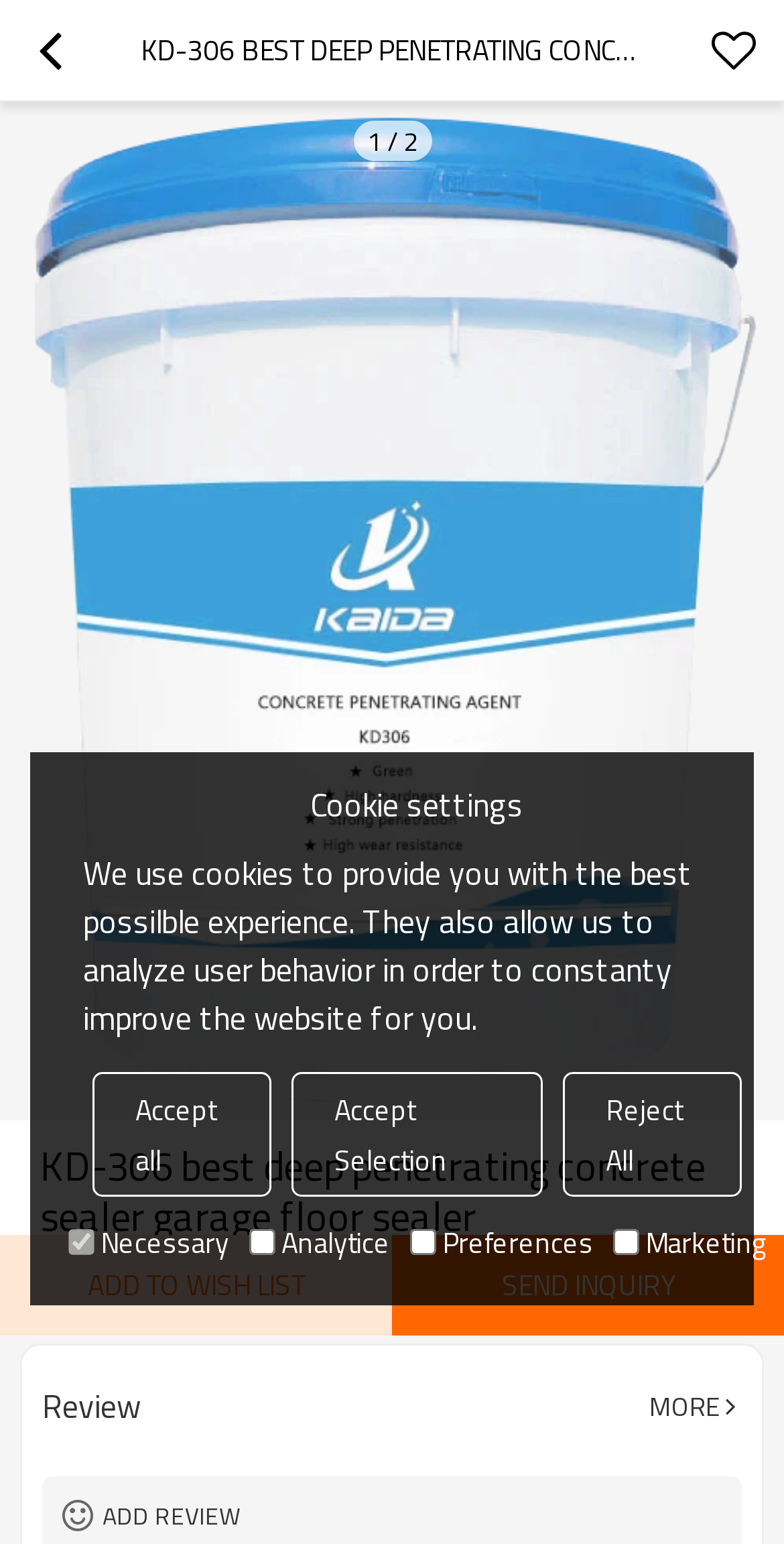Find and indicate the bounding box coordinates of the region you should select to follow the given instruction: "Send inquiry".

[0.5, 0.8, 1.0, 0.865]